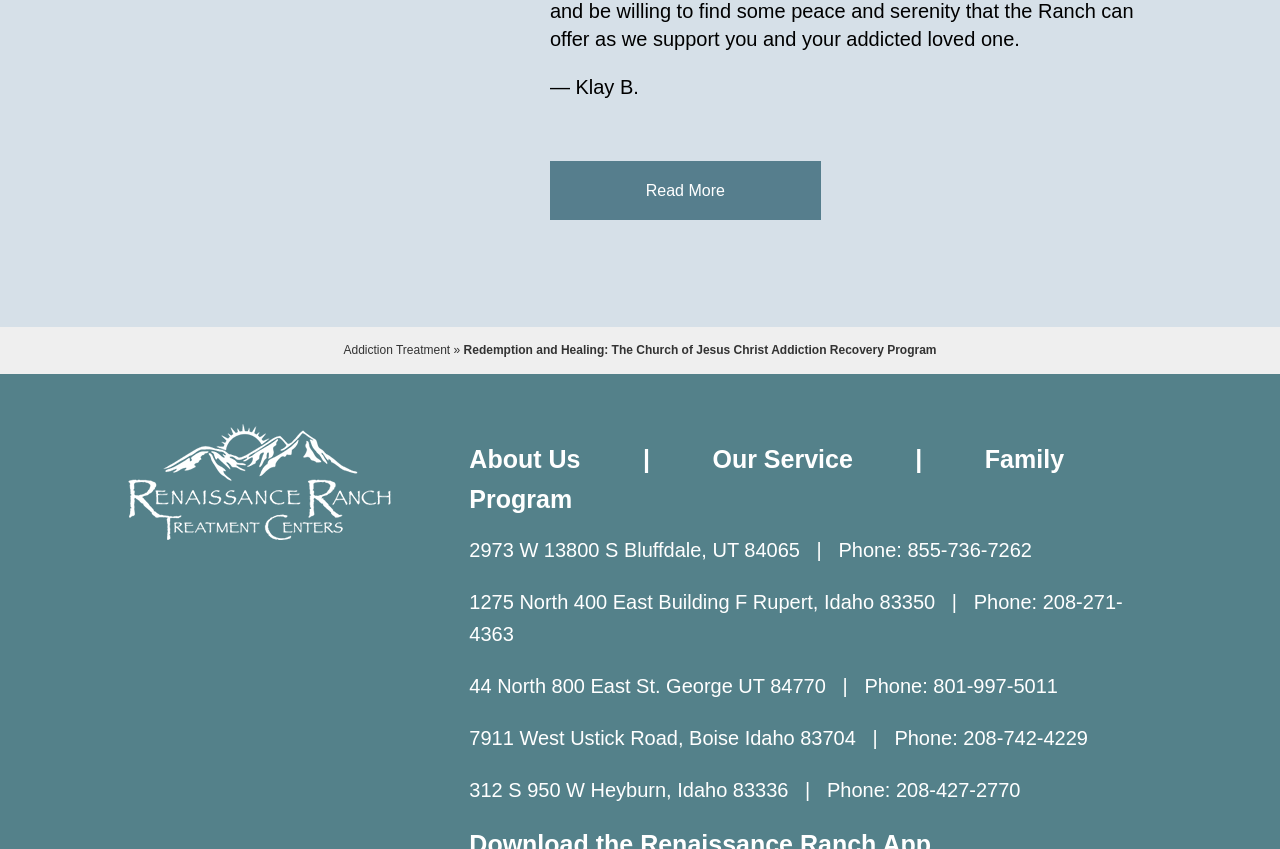Identify the bounding box coordinates of the region that needs to be clicked to carry out this instruction: "Click Read More". Provide these coordinates as four float numbers ranging from 0 to 1, i.e., [left, top, right, bottom].

[0.43, 0.189, 0.641, 0.259]